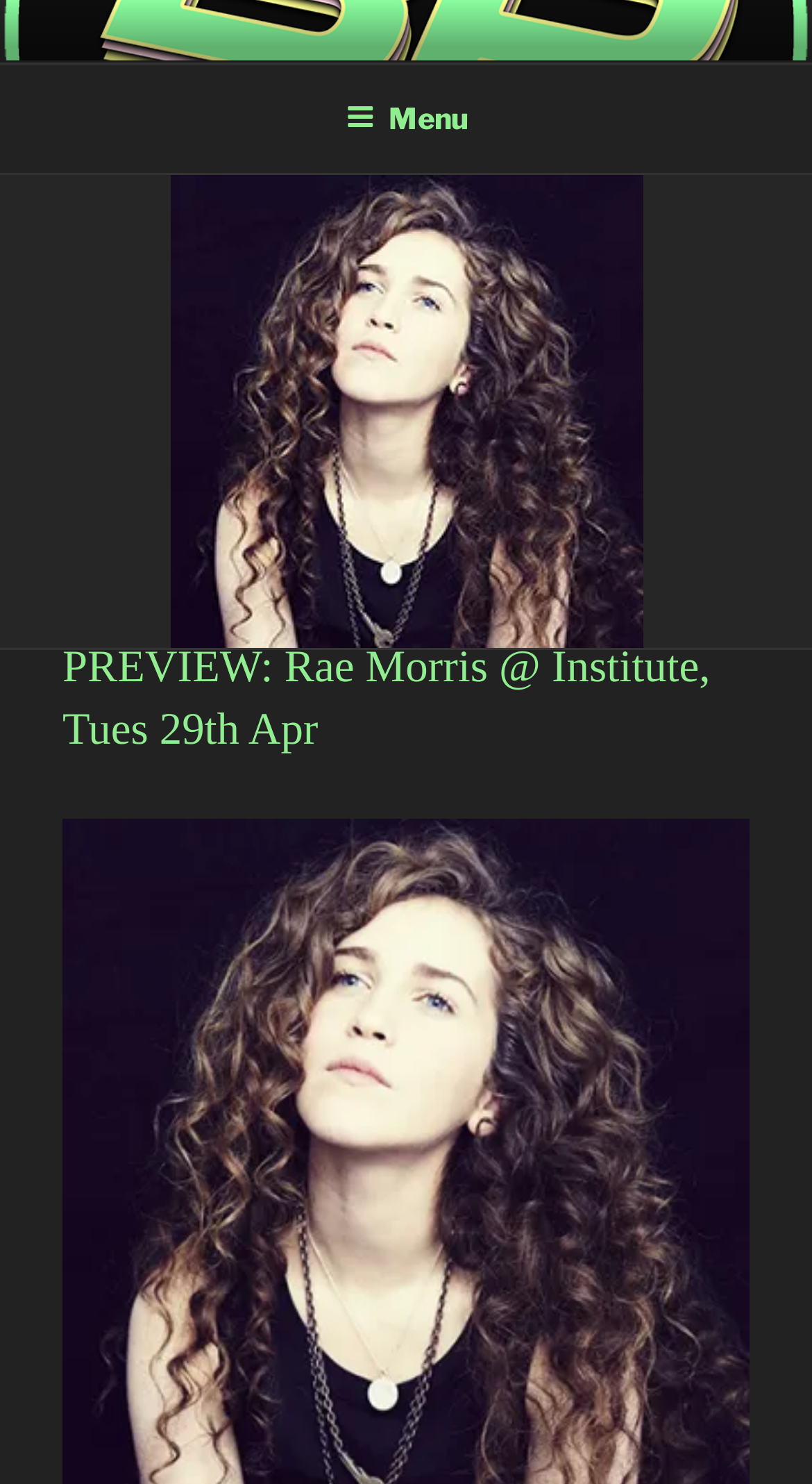Provide the bounding box coordinates of the HTML element described by the text: "Menu".

[0.388, 0.045, 0.612, 0.114]